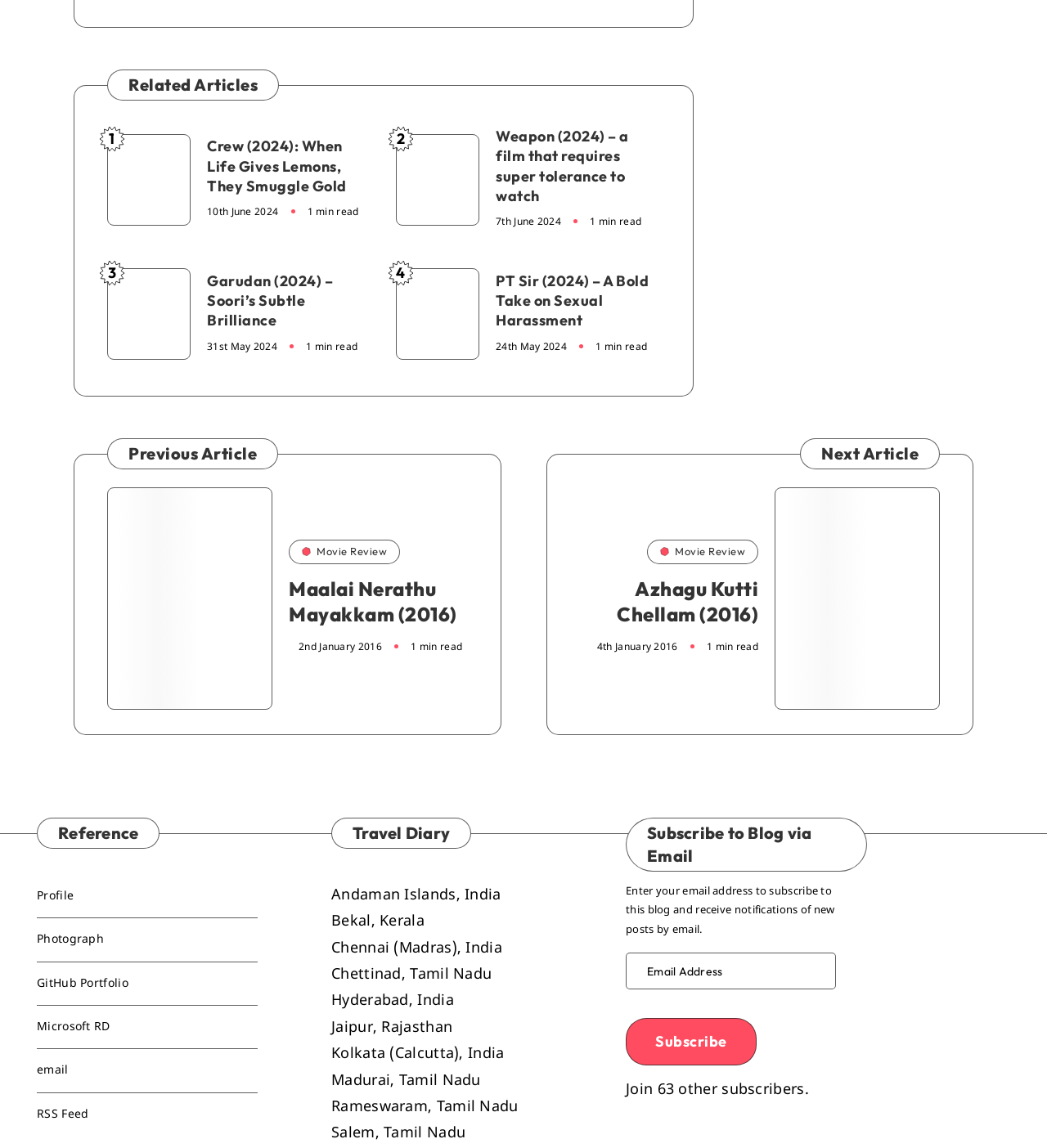What is the date of the second article?
Using the picture, provide a one-word or short phrase answer.

7th June 2024